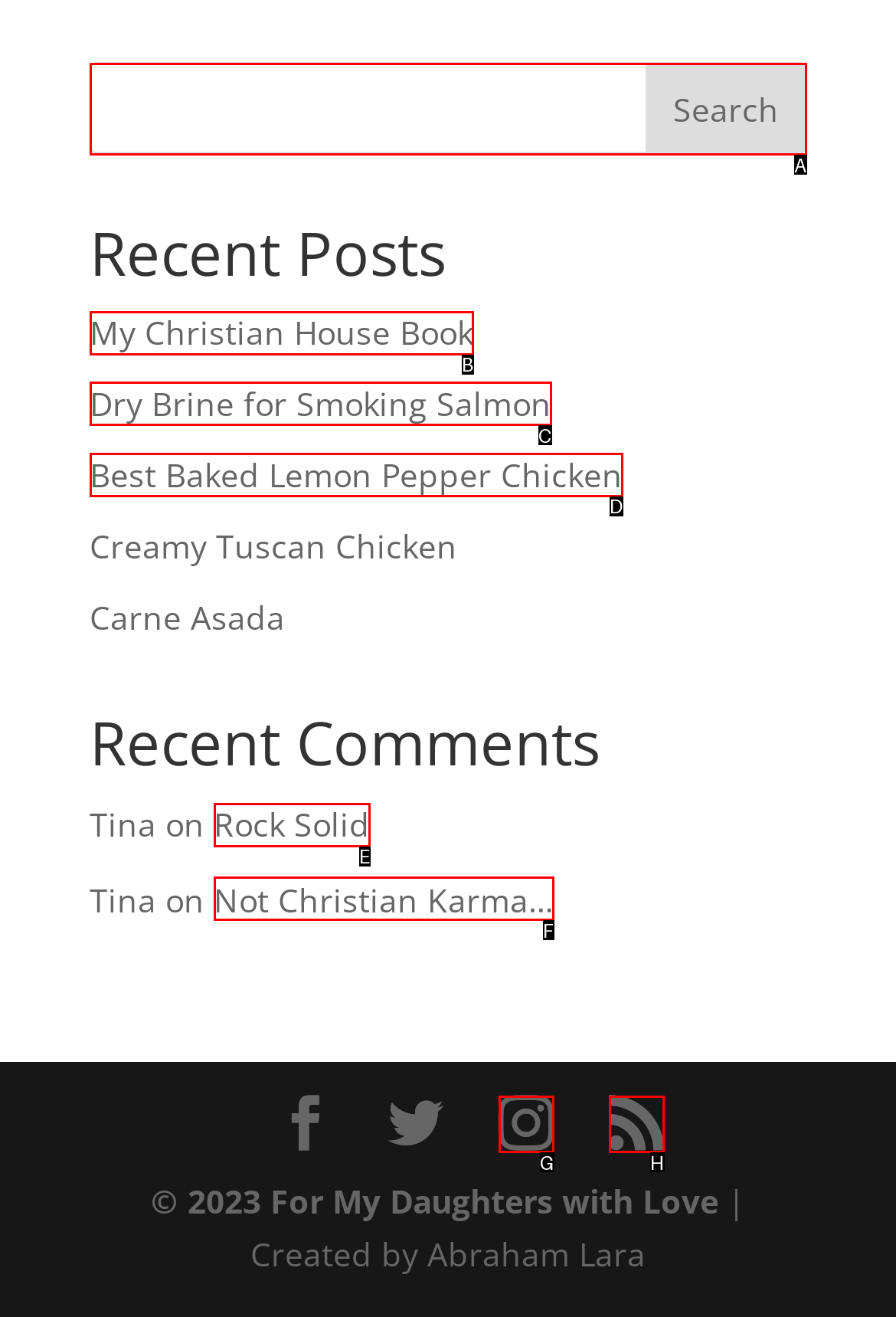Choose the HTML element that should be clicked to accomplish the task: search for something. Answer with the letter of the chosen option.

A